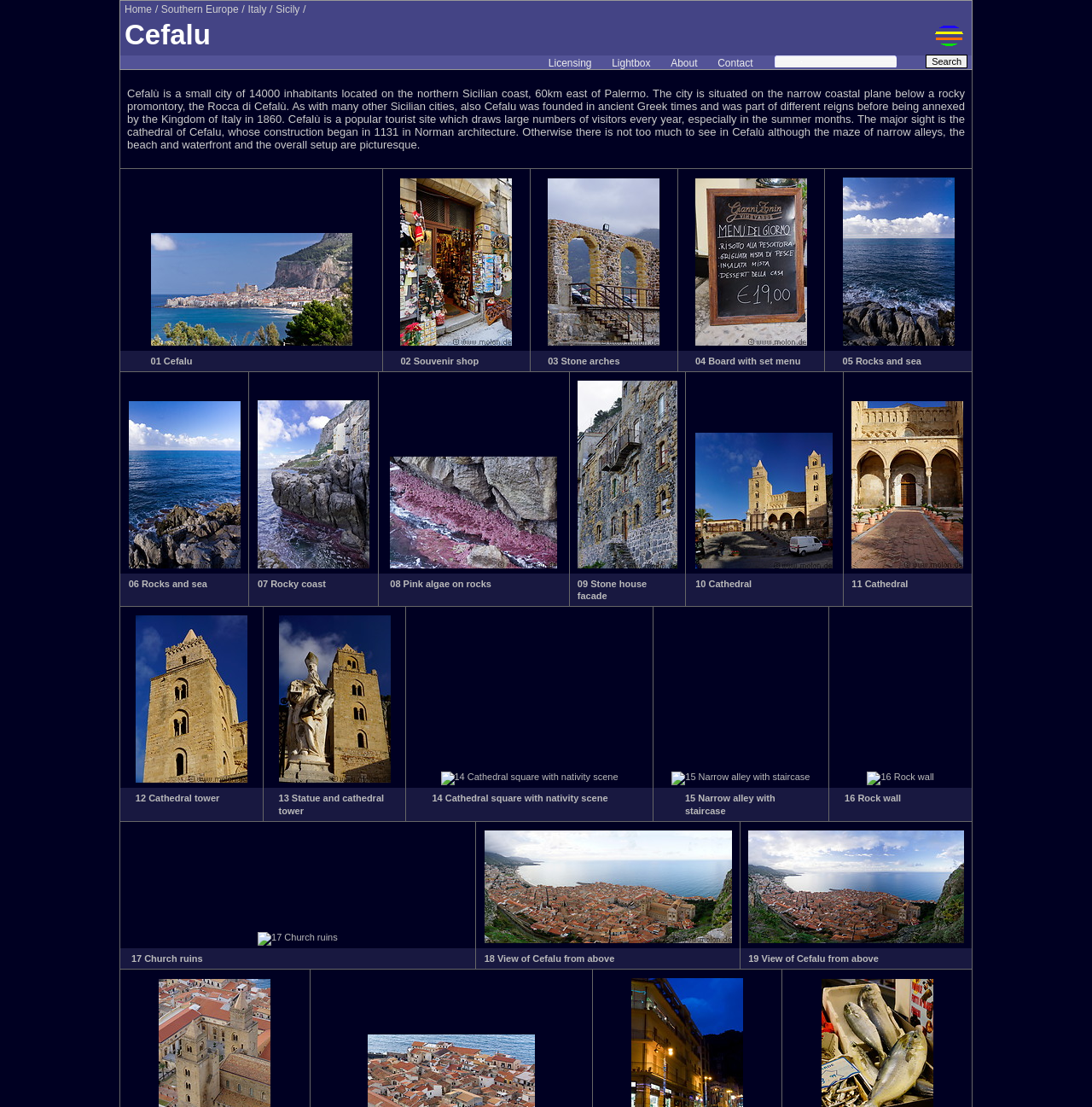Offer an in-depth caption of the entire webpage.

This webpage is a photo gallery of Cefalu, a small city located on the northern Sicilian coast. At the top of the page, there is a navigation menu with links to "Home", "Southern Europe", "Italy", and "Sicily". Below the navigation menu, there is a heading that reads "Cefalu". 

To the right of the heading, there is a search box and a button labeled "Search". Below the search box, there are several links to "Licensing", "Lightbox", "About", and "Contact". 

The main content of the page is a description of Cefalu, which provides information about the city's history, population, and tourist attractions. The description is followed by a table that displays 23 images of Cefalu, arranged in three rows. Each image is accompanied by a link with a descriptive title, such as "01 Cefalu", "02 Souvenir shop", and "03 Stone arches". The images are evenly spaced and take up most of the page.